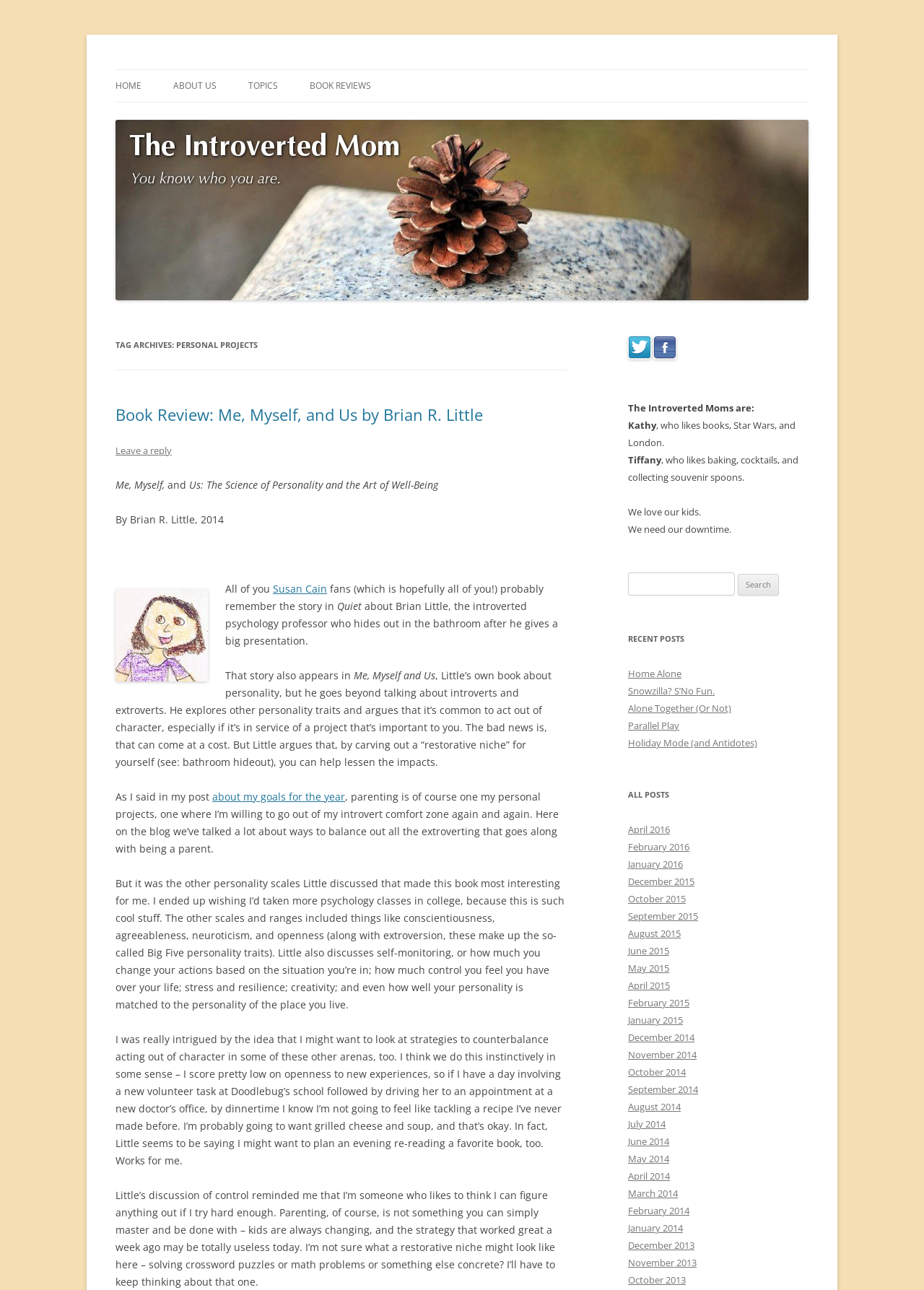Extract the main heading from the webpage content.

The Introverted Mom